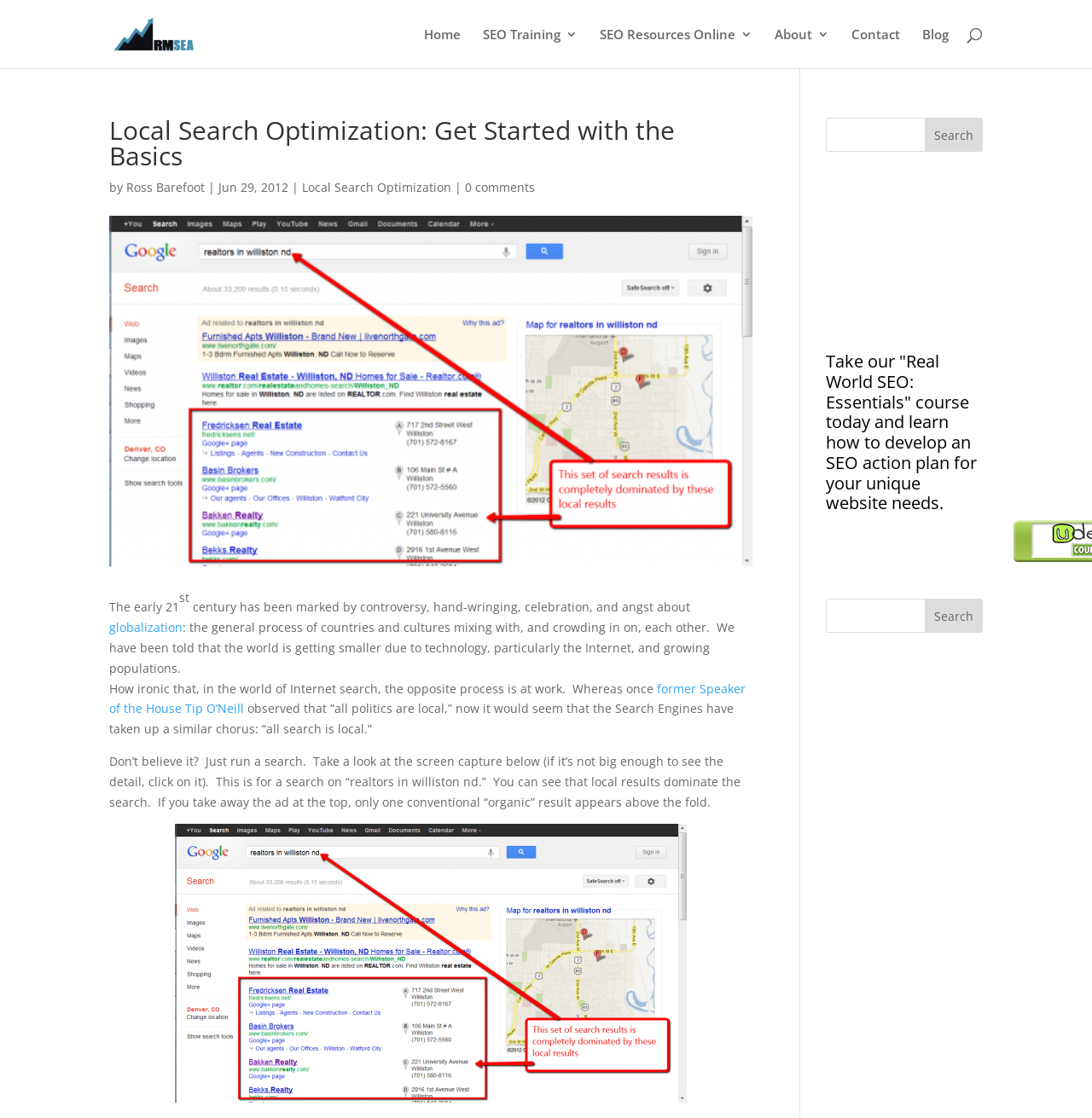Identify the bounding box coordinates for the UI element described as: "alt="Rocky Mountain Search Engine Academy"".

[0.103, 0.022, 0.195, 0.036]